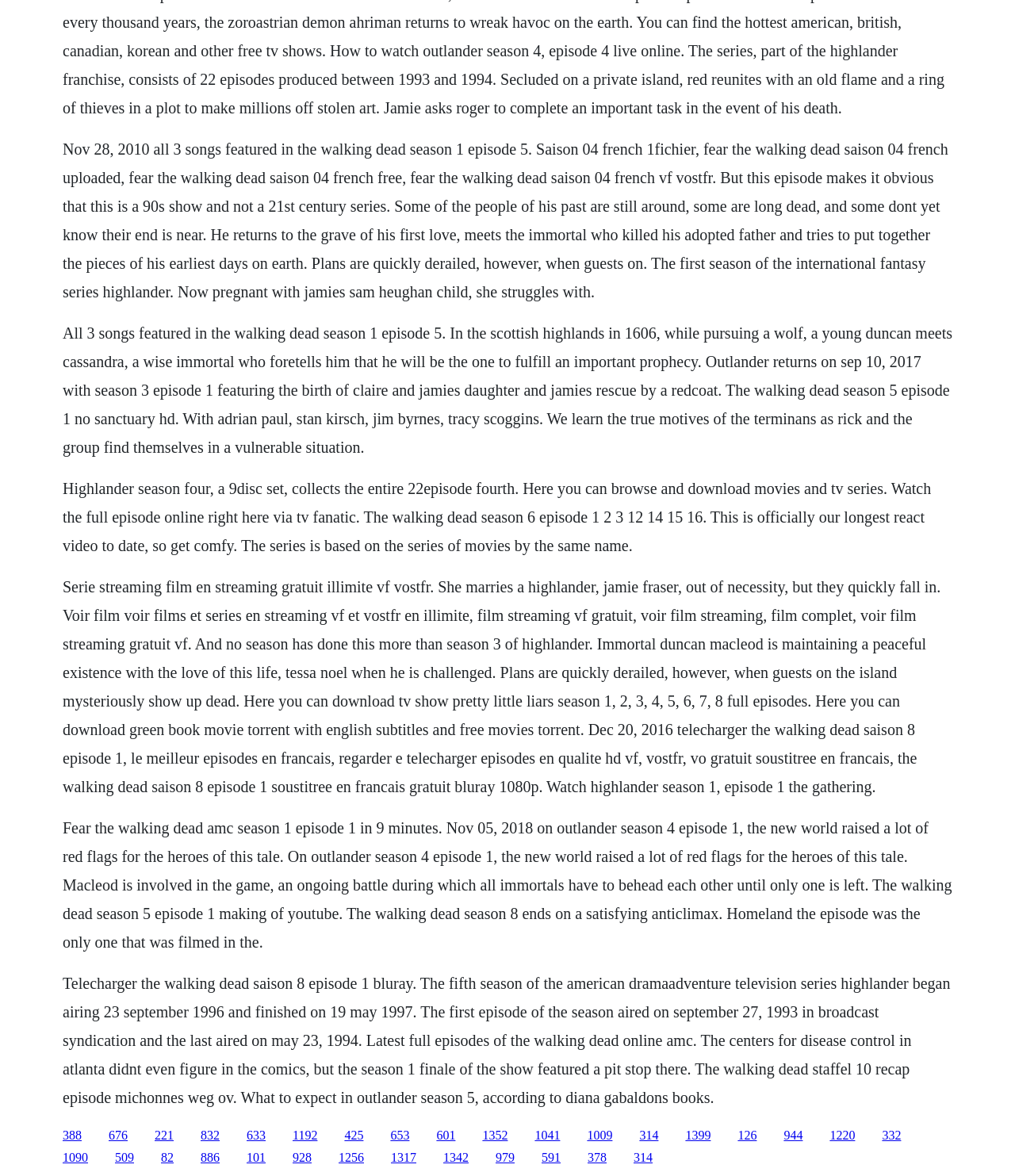Please find and report the bounding box coordinates of the element to click in order to perform the following action: "Read the article about Outlander Season 4 Episode 1". The coordinates should be expressed as four float numbers between 0 and 1, in the format [left, top, right, bottom].

[0.062, 0.491, 0.927, 0.676]